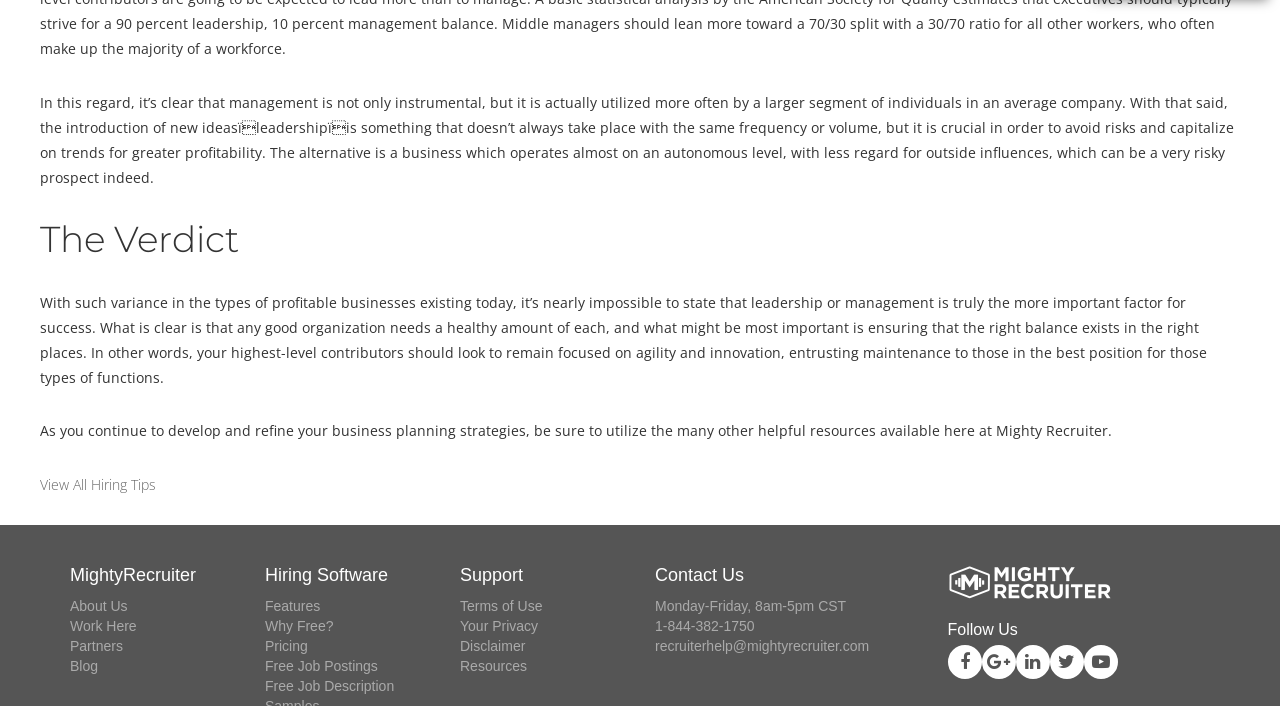Could you indicate the bounding box coordinates of the region to click in order to complete this instruction: "Go to About Us".

[0.055, 0.847, 0.1, 0.87]